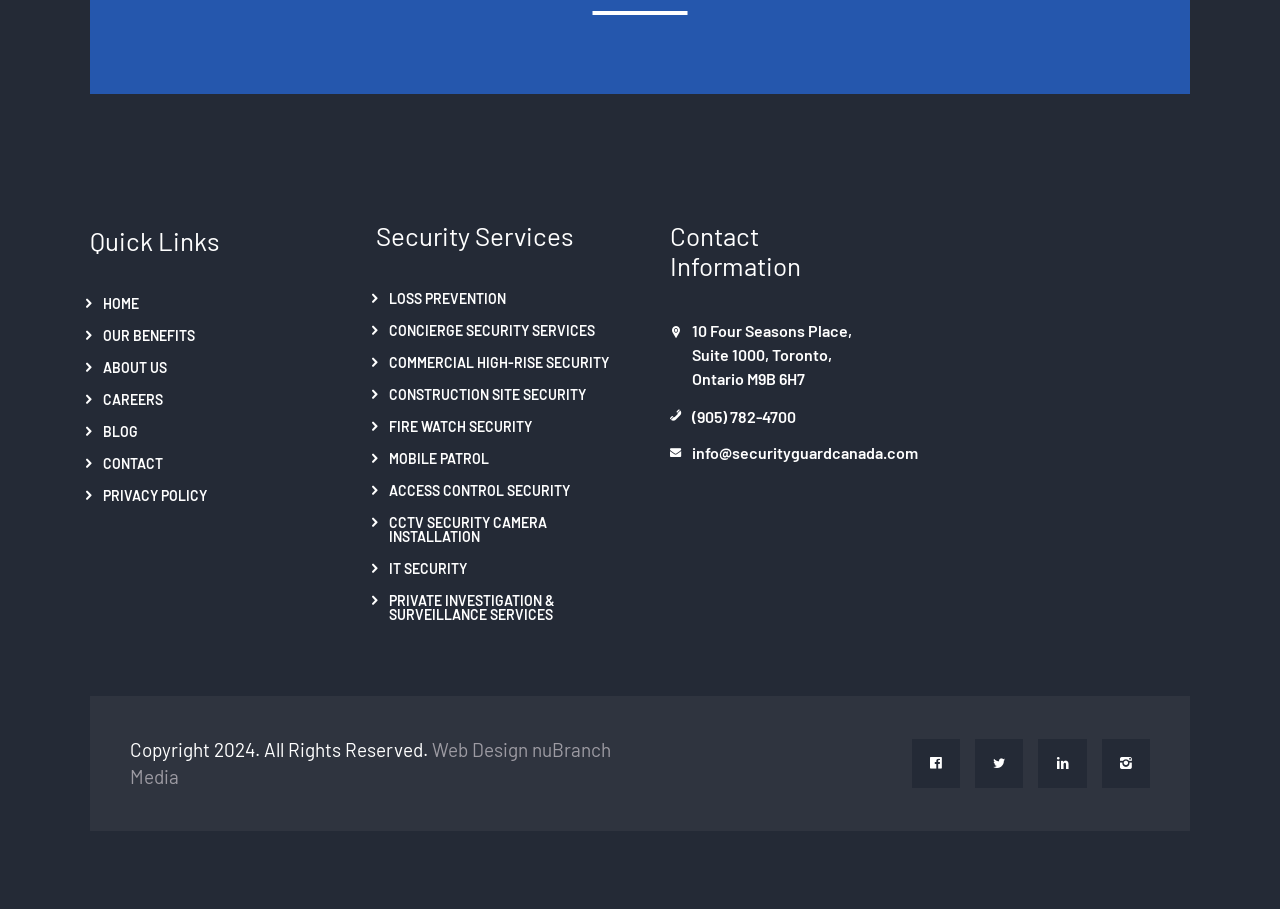Please identify the bounding box coordinates of the element's region that should be clicked to execute the following instruction: "Get in touch through phone number (905) 782-4700". The bounding box coordinates must be four float numbers between 0 and 1, i.e., [left, top, right, bottom].

[0.523, 0.441, 0.691, 0.47]